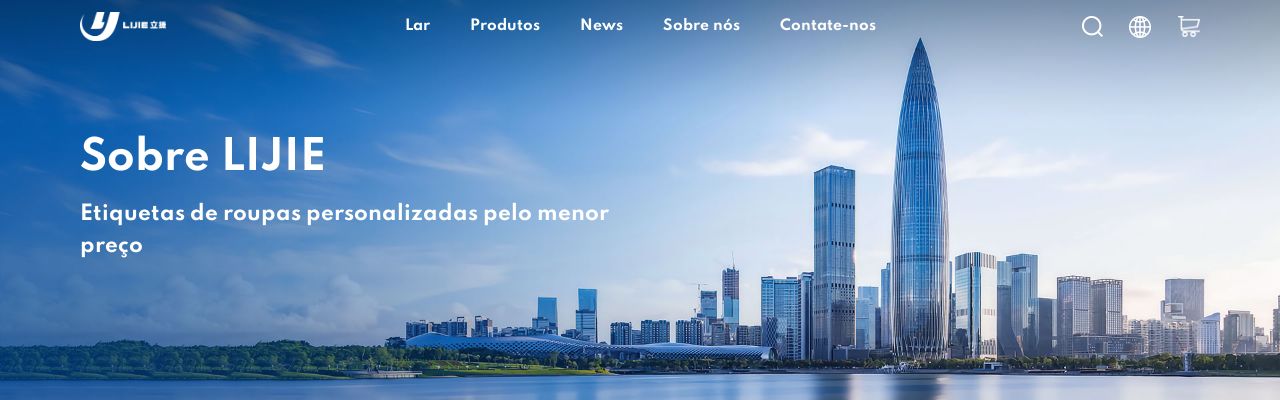What is the tone of the overall presentation?
Provide a fully detailed and comprehensive answer to the question.

The caption describes the overall presentation as reflecting a 'professional and contemporary appeal', which aligns with the brand's identity as a key player in the custom labels market, indicating that the tone of the overall presentation is professional and contemporary.